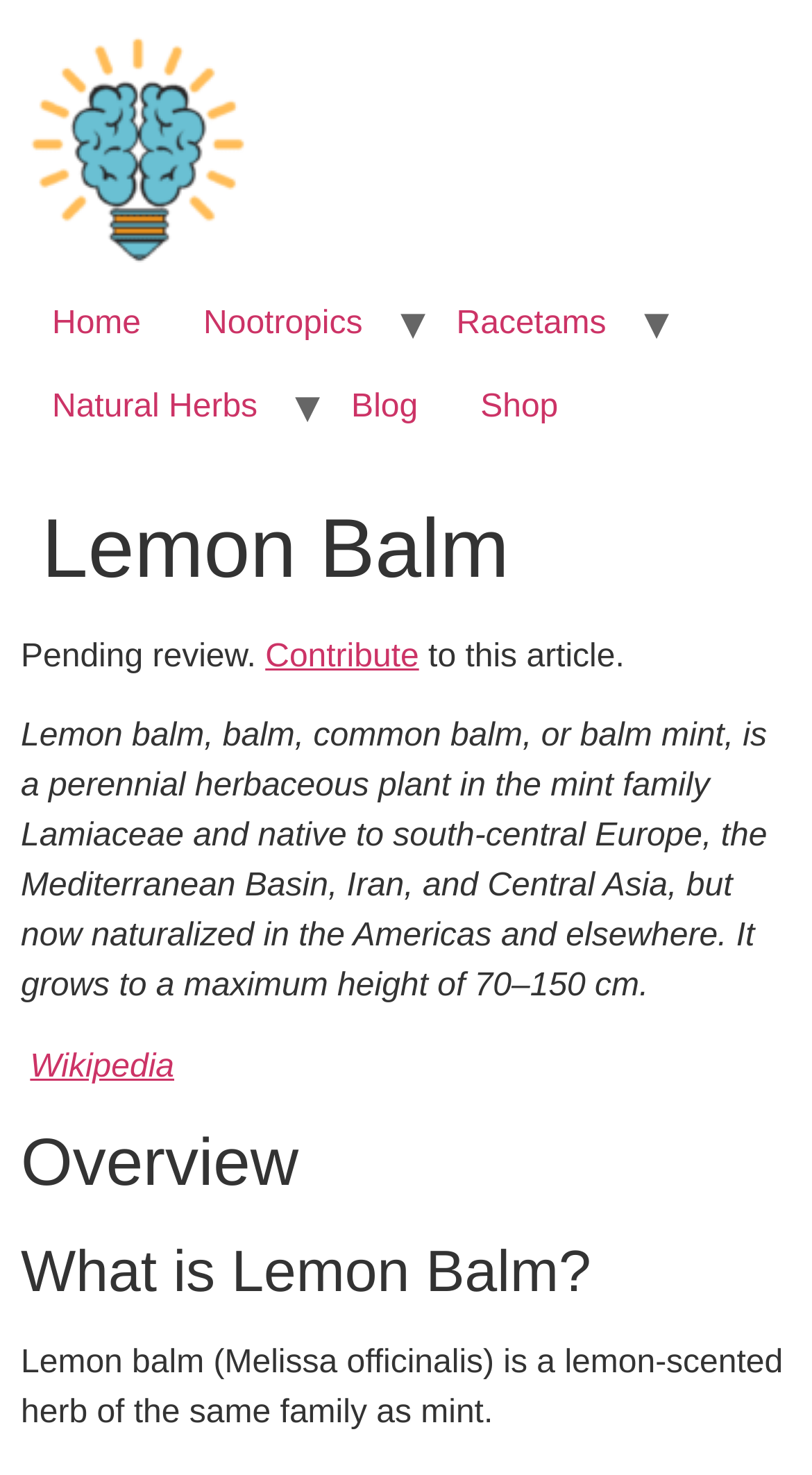Determine the bounding box coordinates of the element's region needed to click to follow the instruction: "go to Home page". Provide these coordinates as four float numbers between 0 and 1, formatted as [left, top, right, bottom].

[0.026, 0.192, 0.212, 0.248]